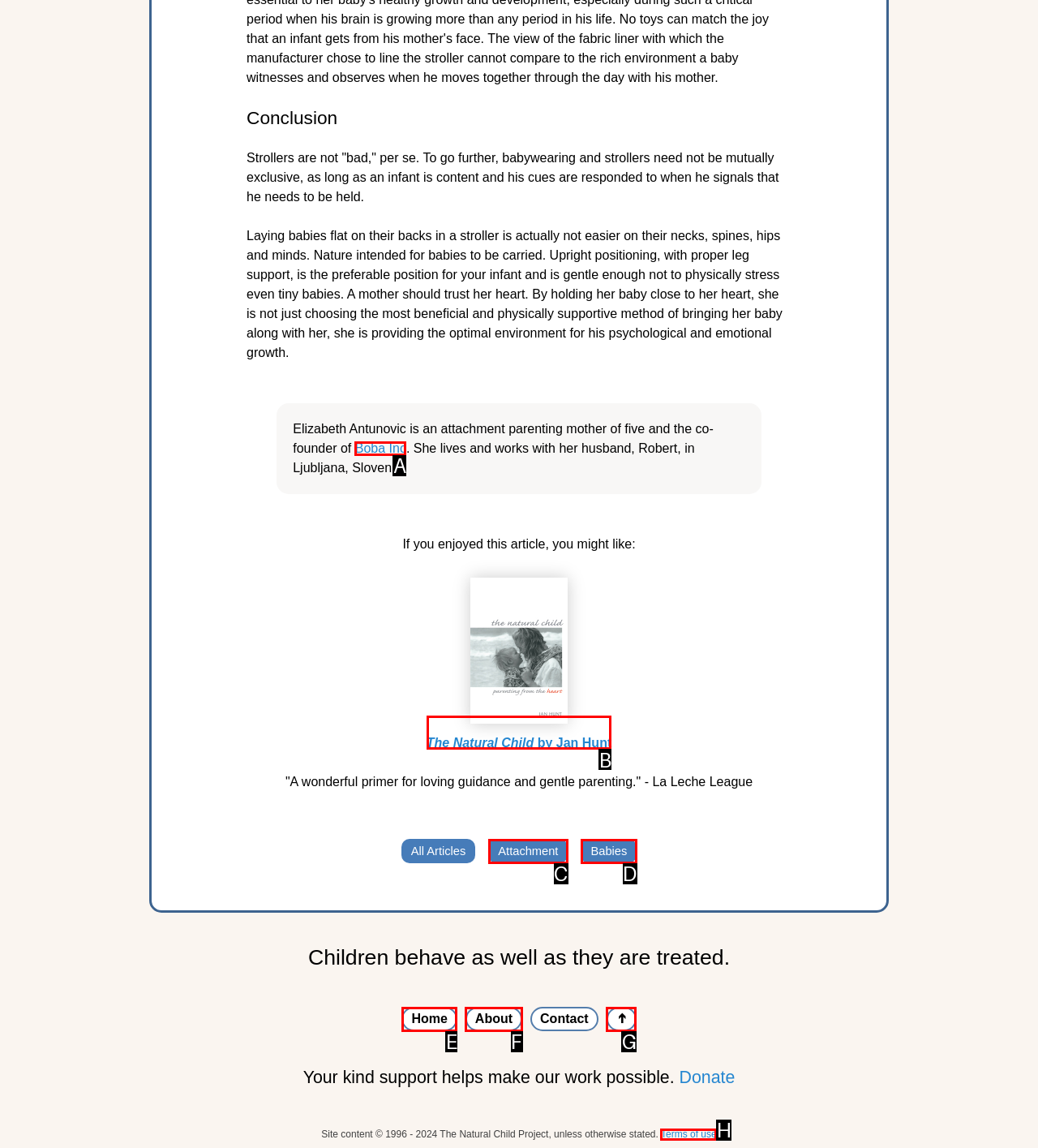Determine the letter of the element I should select to fulfill the following instruction: read the article by Jan Hunt. Just provide the letter.

B